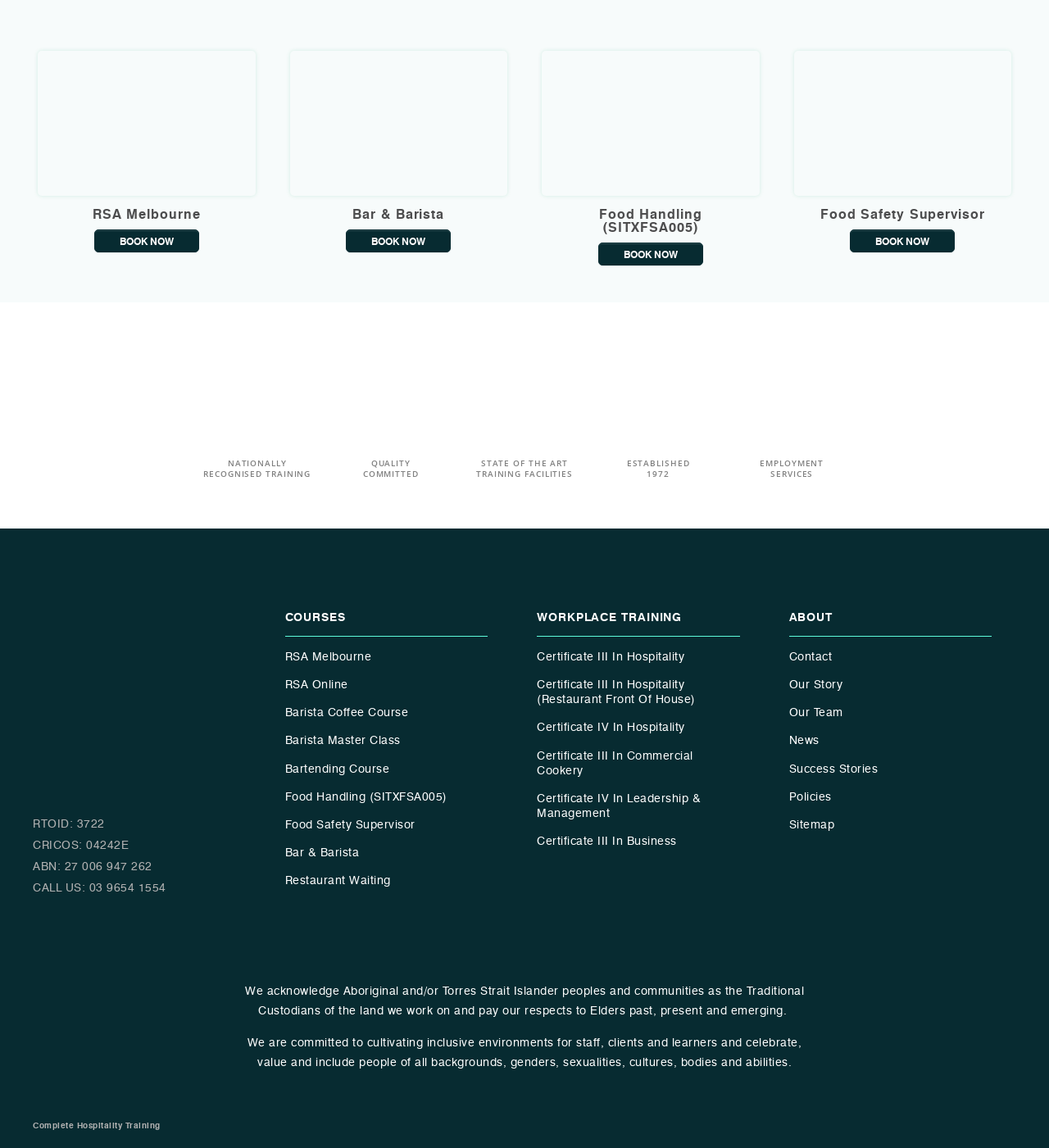What is the phone number to call for inquiries?
From the screenshot, supply a one-word or short-phrase answer.

03 9654 1554